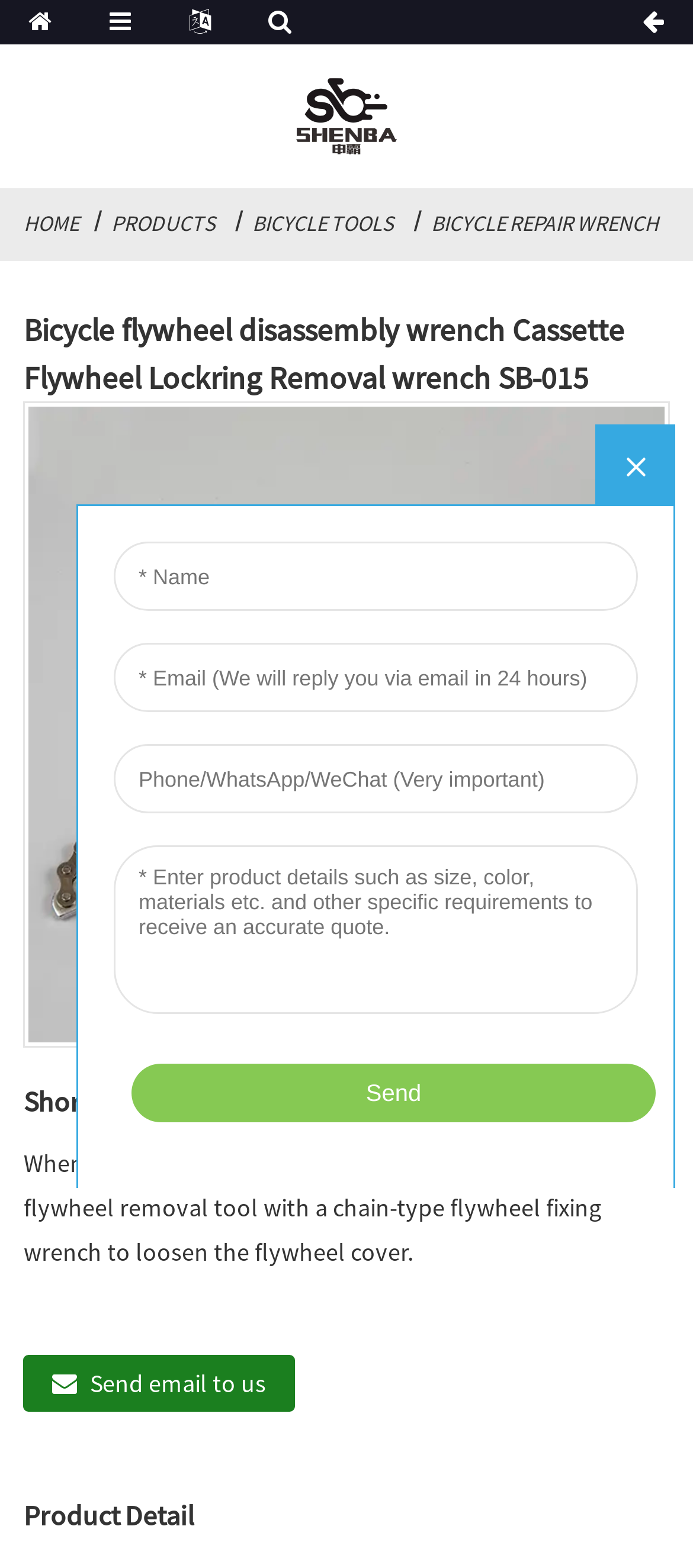Determine which piece of text is the heading of the webpage and provide it.

Bicycle flywheel disassembly wrench Cassette Flywheel Lockring Removal wrench SB-015